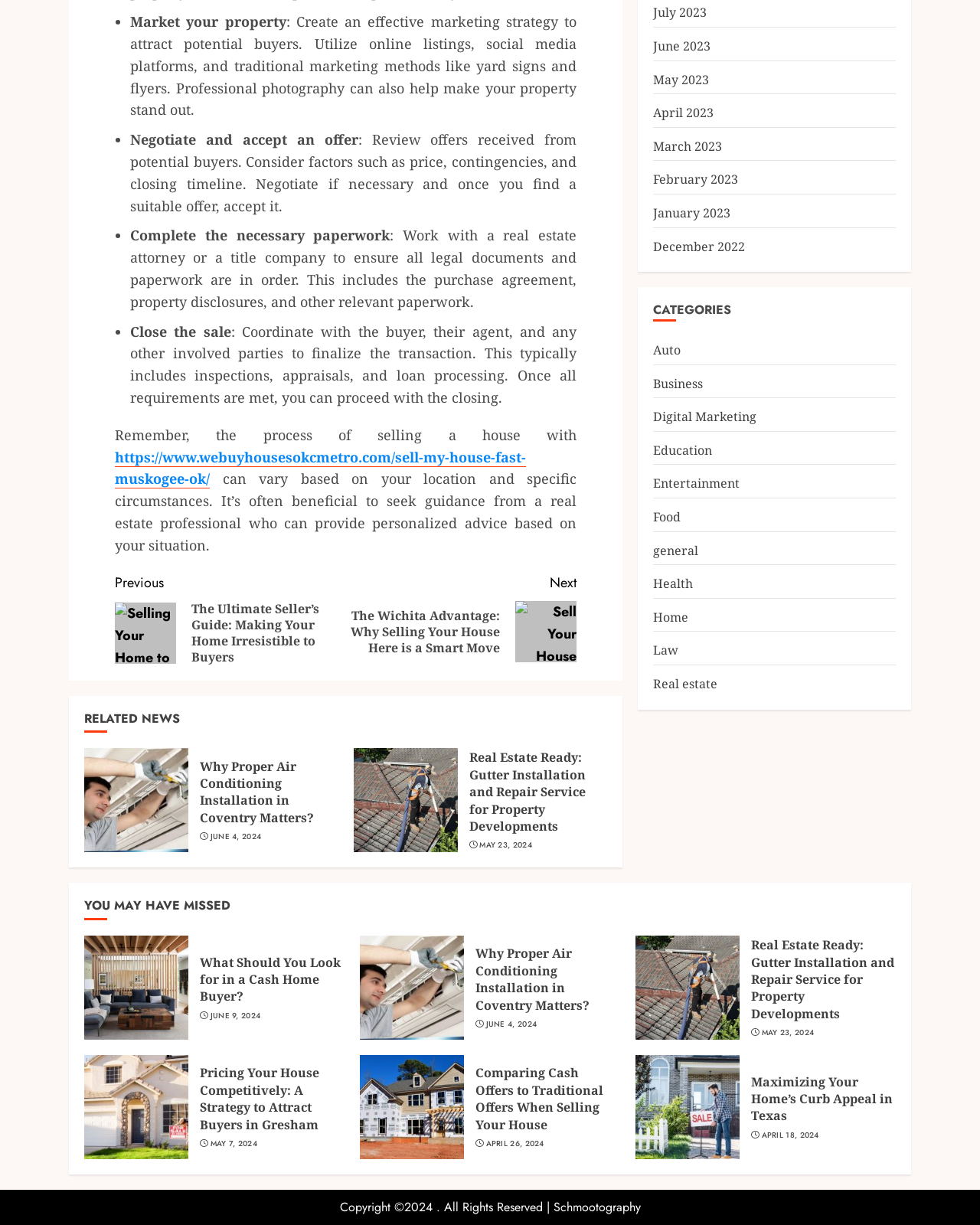Please identify the bounding box coordinates of the area that needs to be clicked to fulfill the following instruction: "Read 'The Ultimate Seller’s Guide: Making Your Home Irresistible to Buyers'."

[0.195, 0.491, 0.353, 0.543]